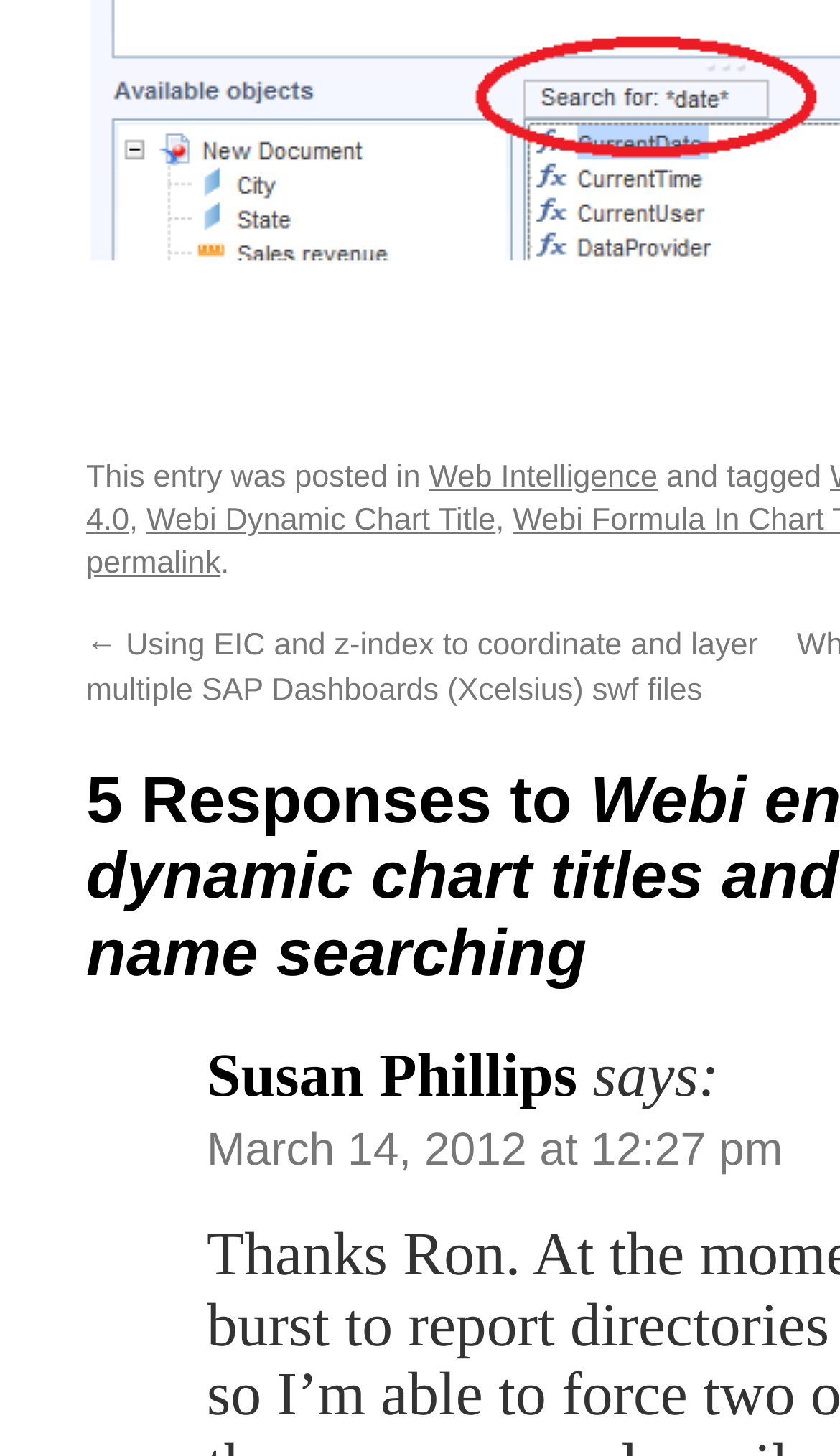What is the date of the current post?
Refer to the image and provide a one-word or short phrase answer.

March 14, 2012